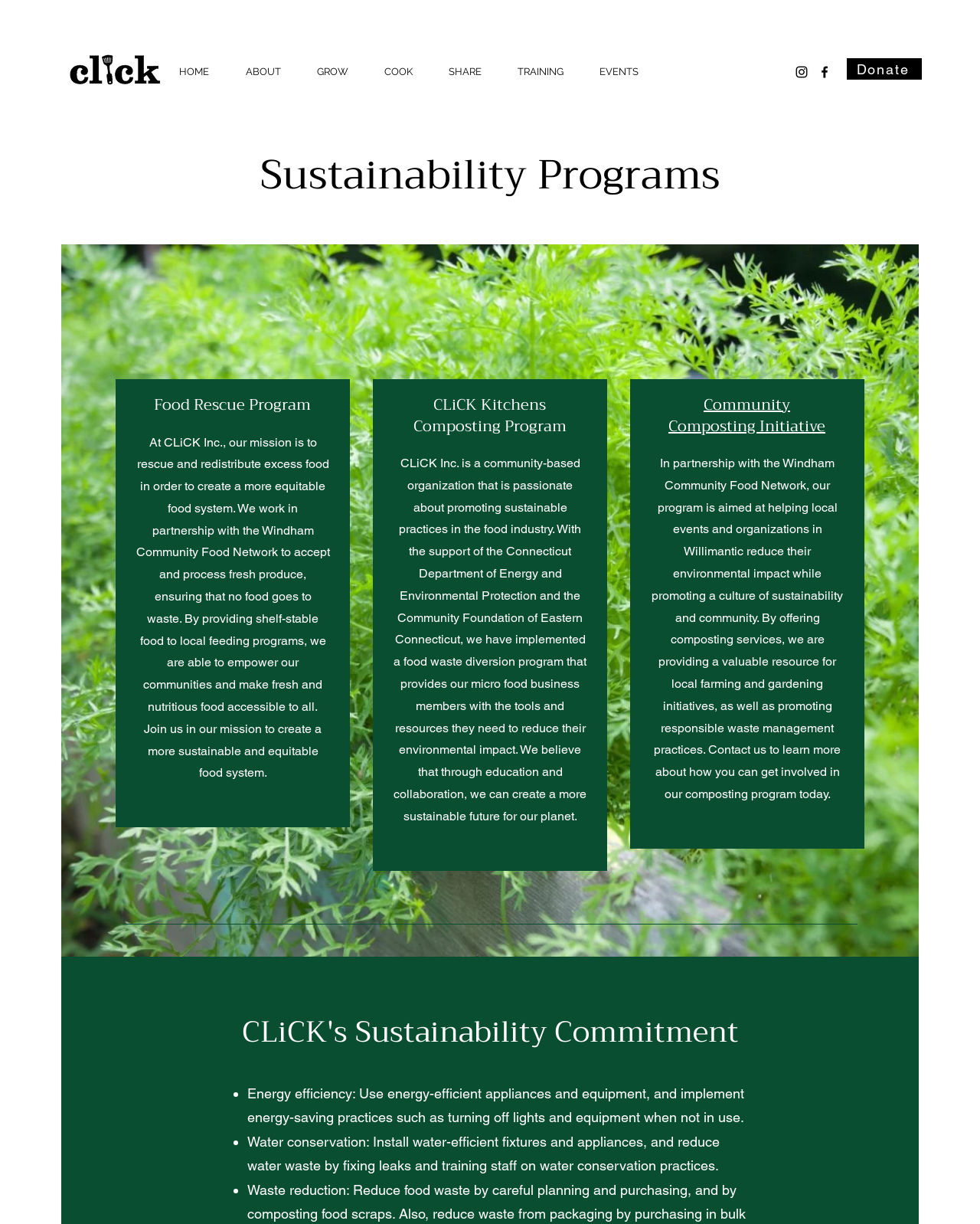Please provide a detailed answer to the question below by examining the image:
How many social media links are there?

The social media links are located at the top right corner of the webpage, and they are Instagram and Facebook. These links are represented as images with the text 'alt.text.label.Instagram' and 'alt.text.label.Facebook' respectively.